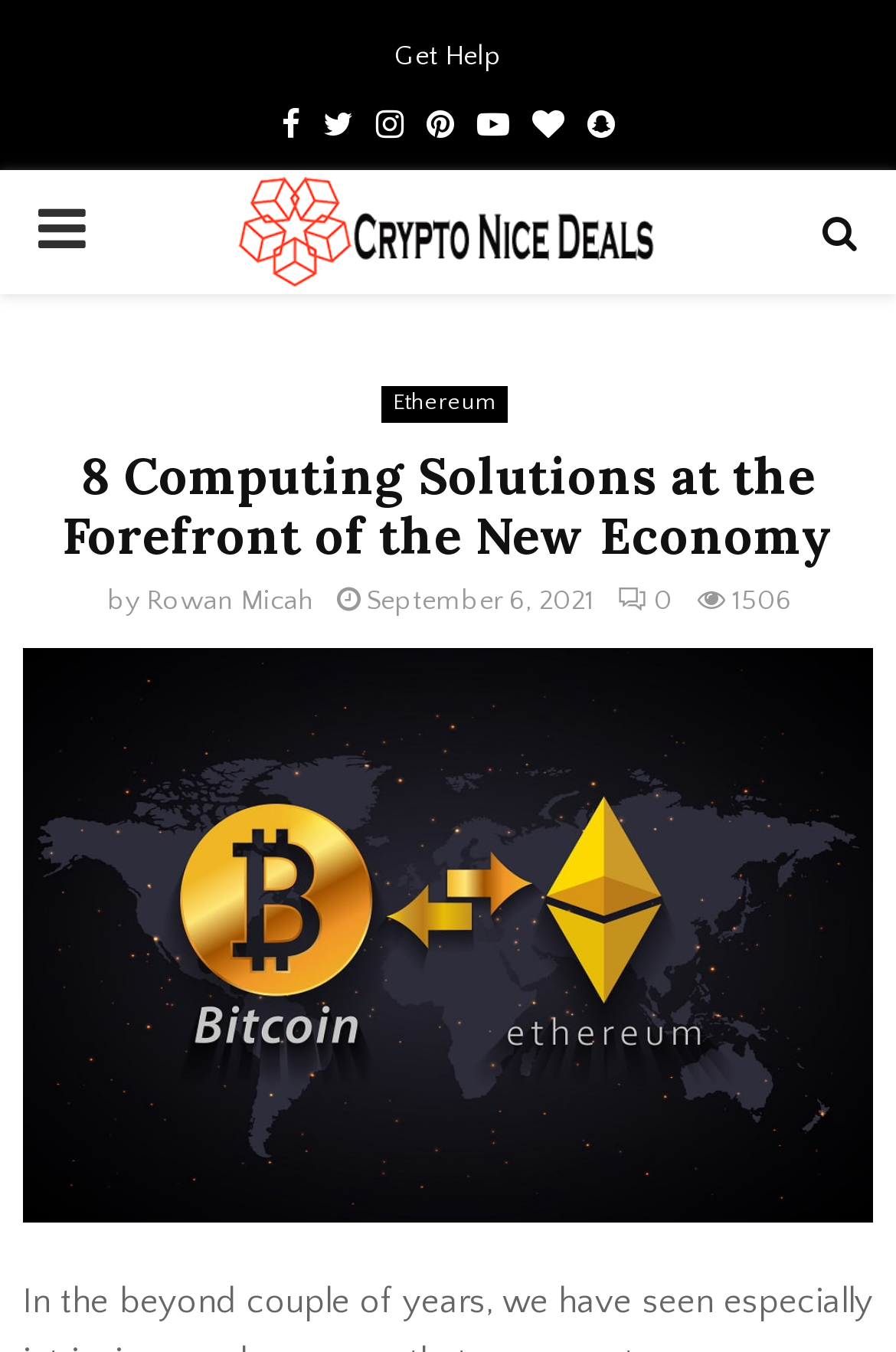Identify the bounding box coordinates for the UI element described as follows: "Pinterest". Ensure the coordinates are four float numbers between 0 and 1, formatted as [left, top, right, bottom].

[0.476, 0.068, 0.506, 0.119]